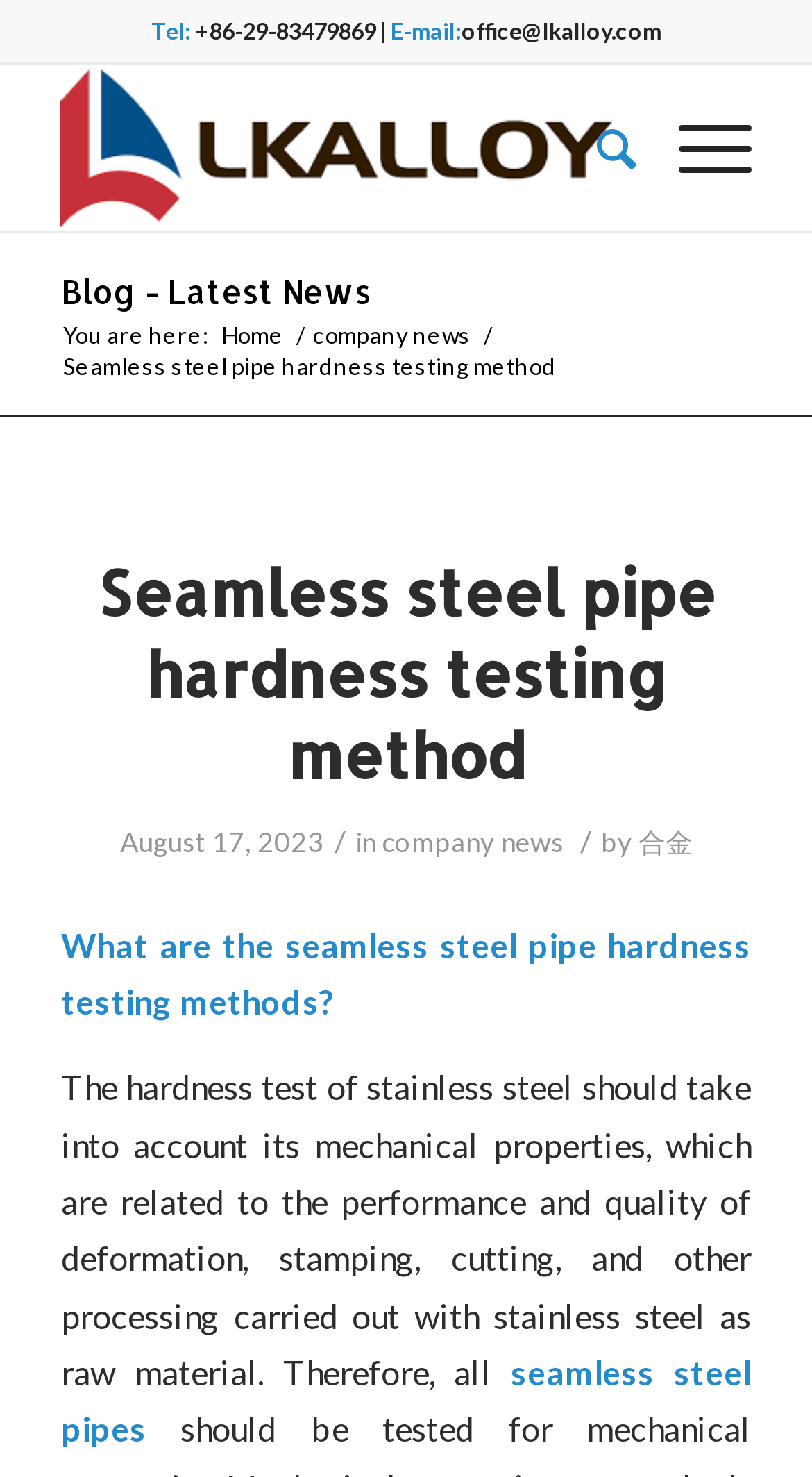Please study the image and answer the question comprehensively:
What is the phone number of LKALLOY?

I found the phone number by looking at the top section of the webpage, where the contact information is provided. The phone number is listed next to the 'Tel:' label.